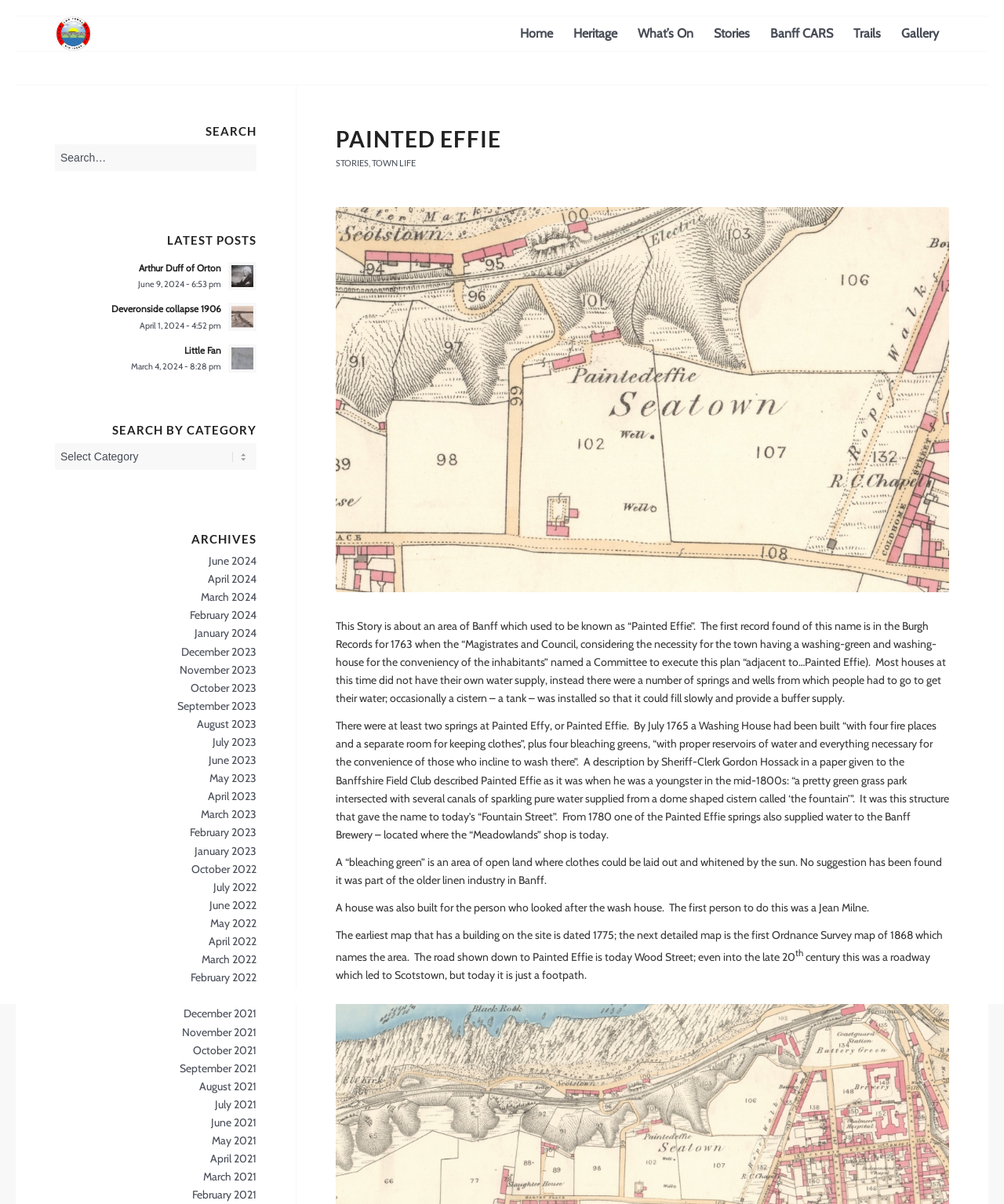Locate the bounding box coordinates of the region to be clicked to comply with the following instruction: "View 'February 2023' archives". The coordinates must be four float numbers between 0 and 1, in the form [left, top, right, bottom].

[0.189, 0.505, 0.255, 0.517]